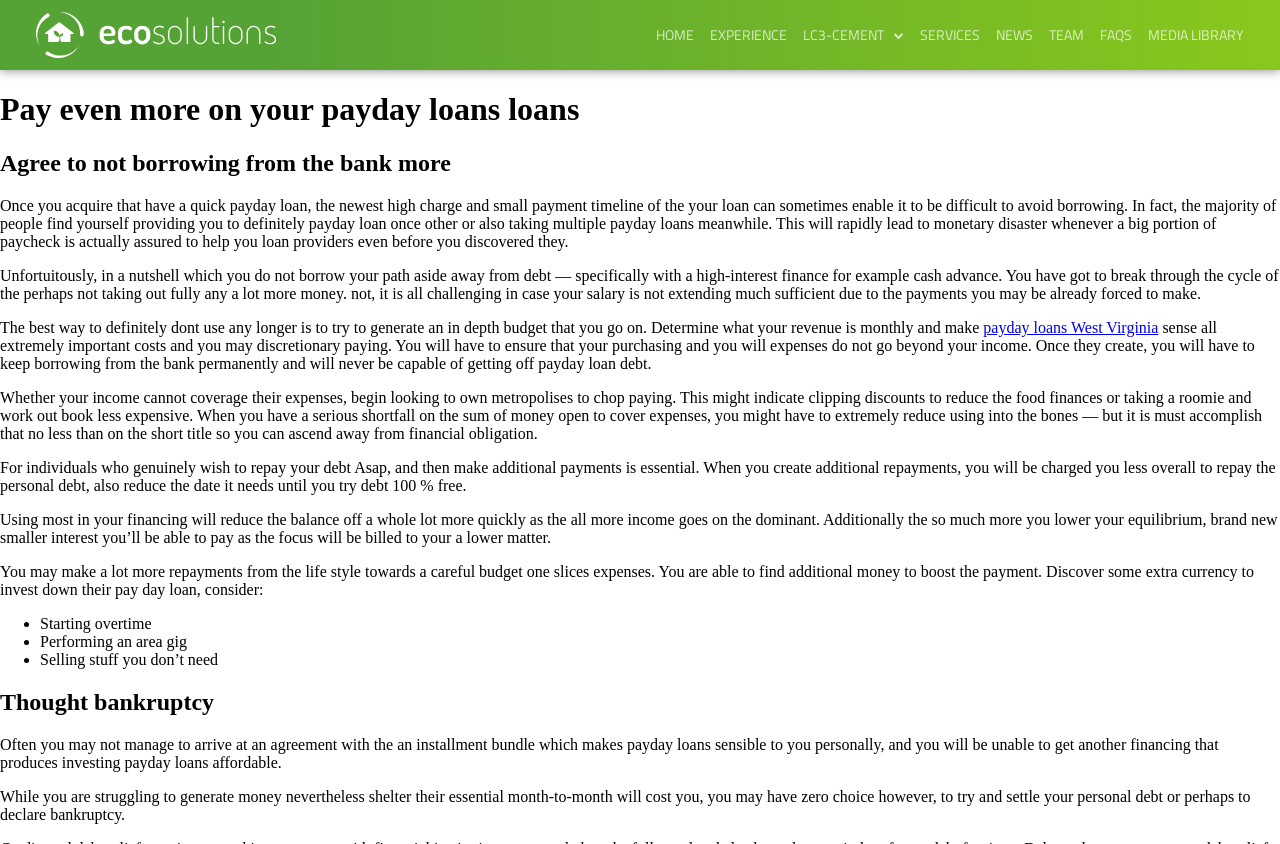Please provide the bounding box coordinates for the element that needs to be clicked to perform the instruction: "Click payday loans West Virginia". The coordinates must consist of four float numbers between 0 and 1, formatted as [left, top, right, bottom].

[0.768, 0.378, 0.905, 0.398]